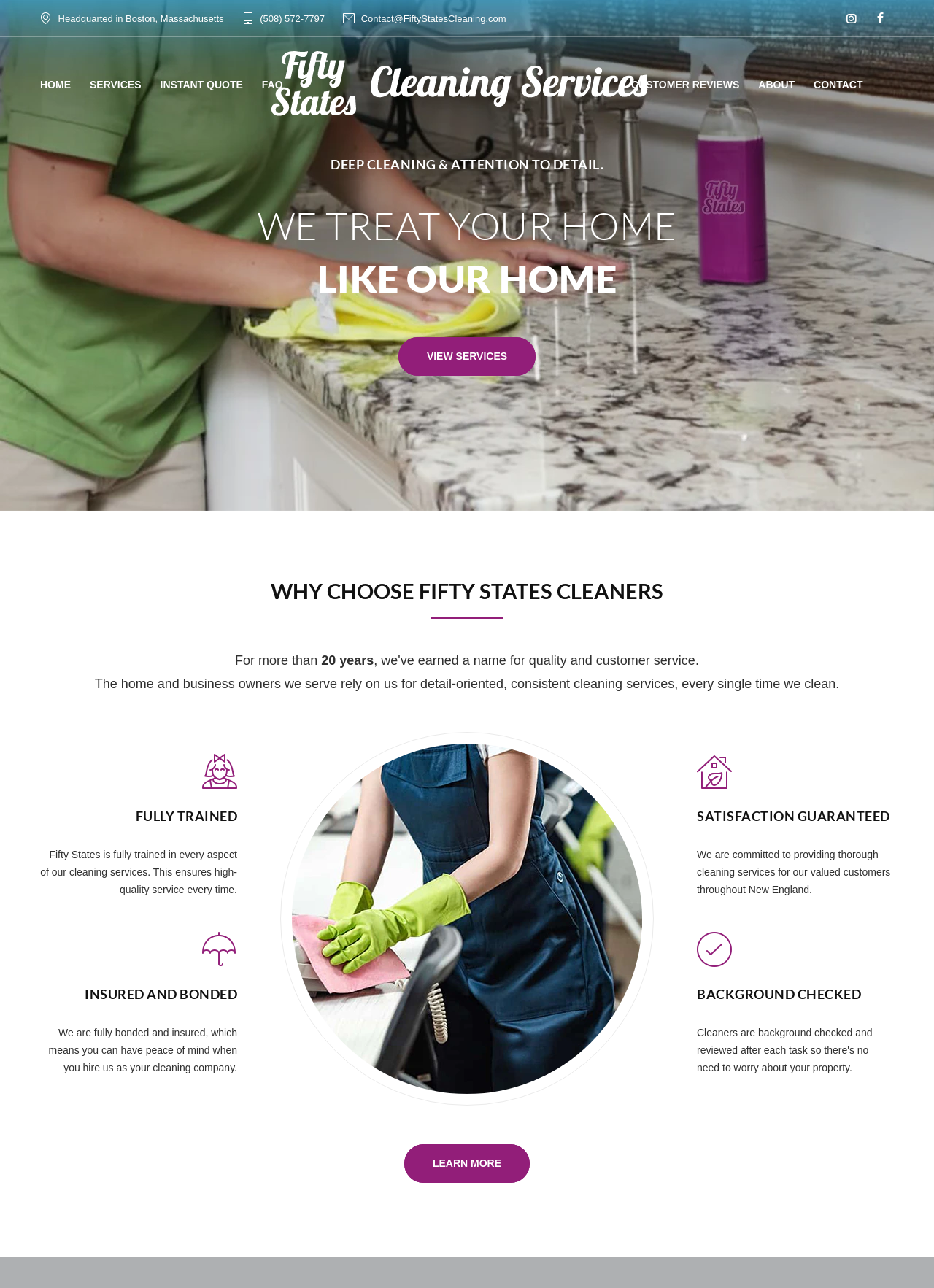Please provide a brief answer to the question using only one word or phrase: 
What is the phone number of Fifty States Cleaning?

(508) 572-7797